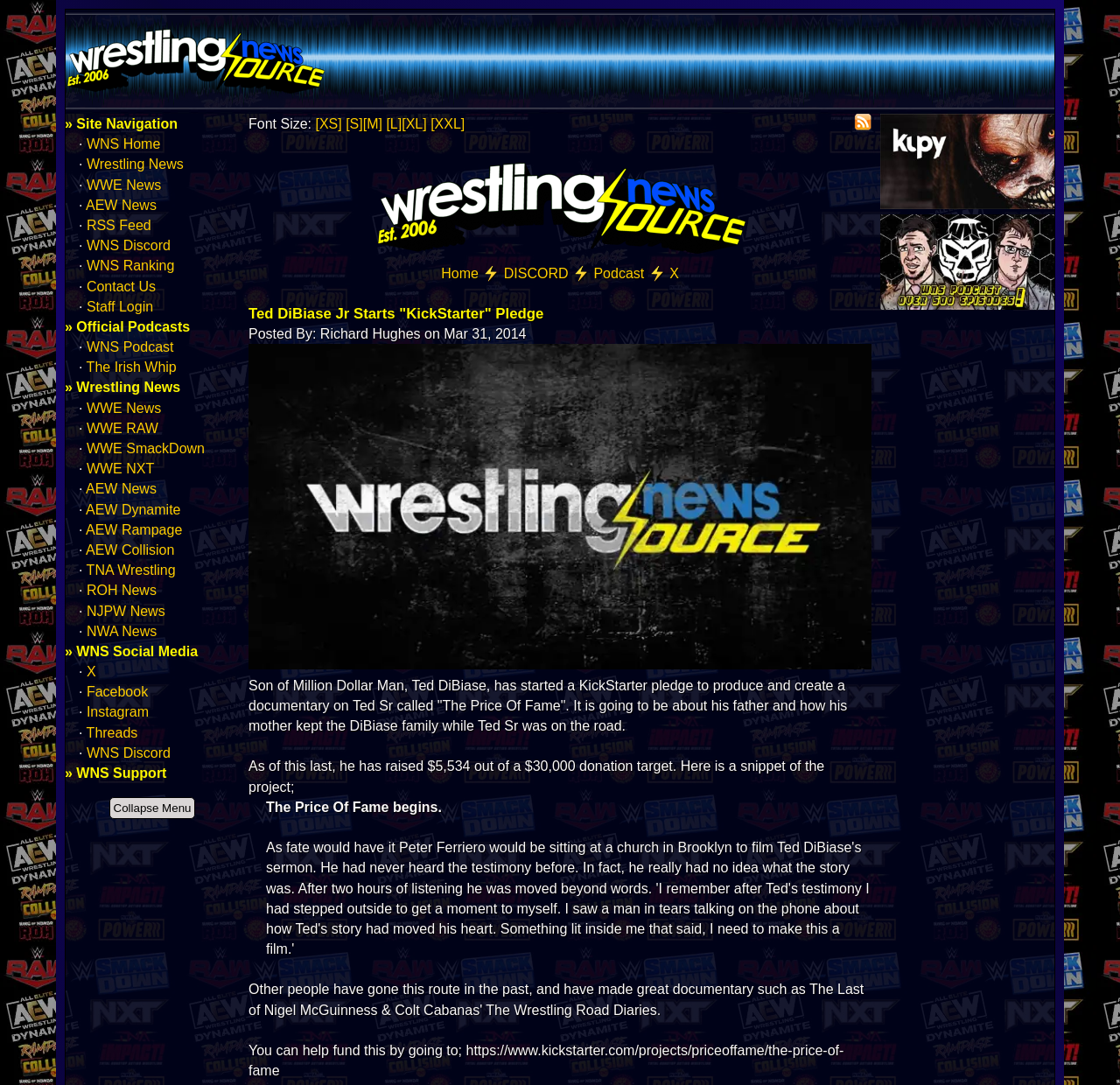How much has Ted DiBiase Jr raised for the documentary?
Your answer should be a single word or phrase derived from the screenshot.

$5,534